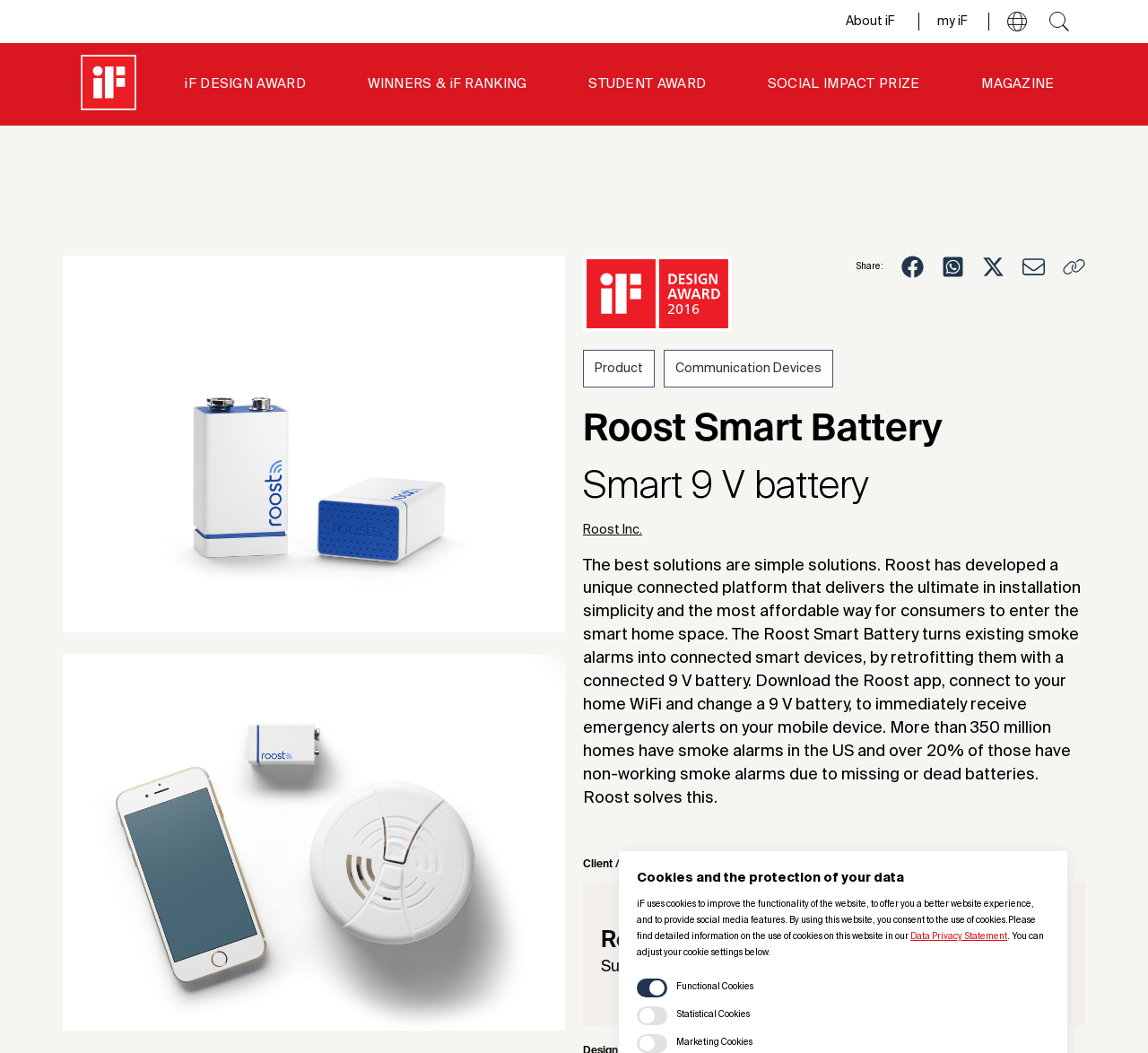Find the bounding box of the element with the following description: "EnglishDeutschespañol". The coordinates must be four float numbers between 0 and 1, formatted as [left, top, right, bottom].

[0.87, 0.0, 0.902, 0.041]